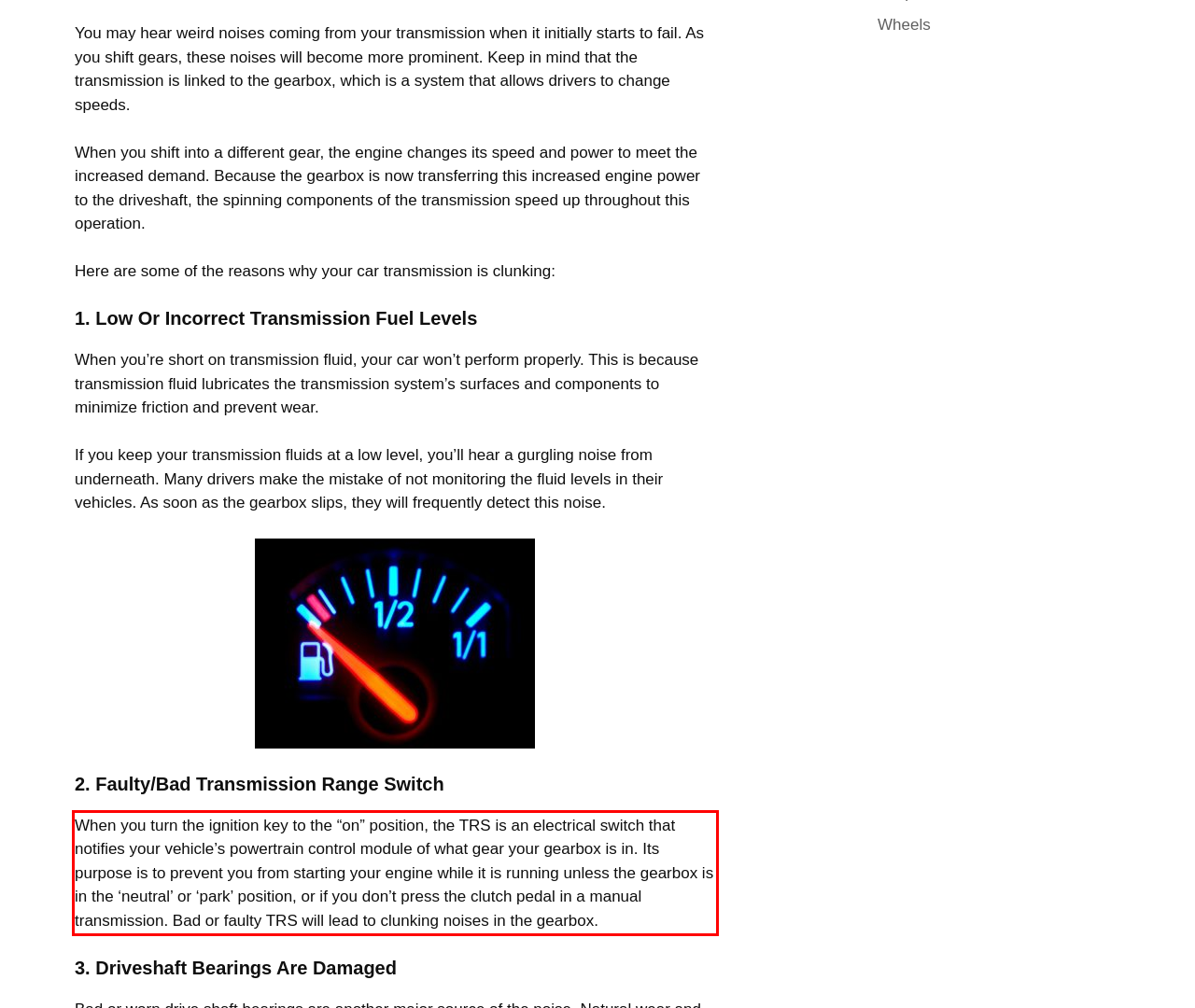Analyze the red bounding box in the provided webpage screenshot and generate the text content contained within.

When you turn the ignition key to the “on” position, the TRS is an electrical switch that notifies your vehicle’s powertrain control module of what gear your gearbox is in. Its purpose is to prevent you from starting your engine while it is running unless the gearbox is in the ‘neutral’ or ‘park’ position, or if you don’t press the clutch pedal in a manual transmission. Bad or faulty TRS will lead to clunking noises in the gearbox.